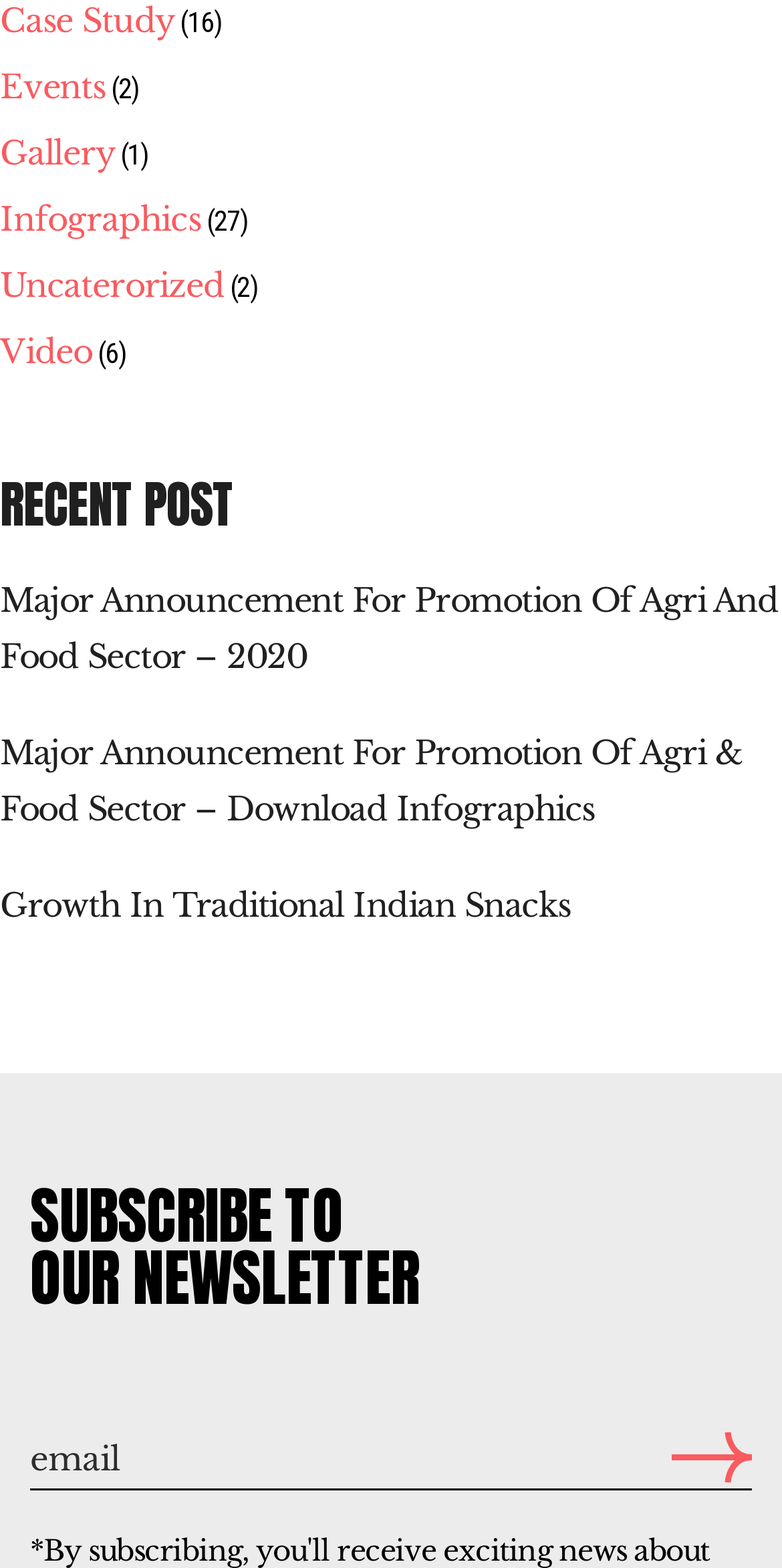Given the element description: "Gallery", predict the bounding box coordinates of this UI element. The coordinates must be four float numbers between 0 and 1, given as [left, top, right, bottom].

[0.0, 0.085, 0.147, 0.11]